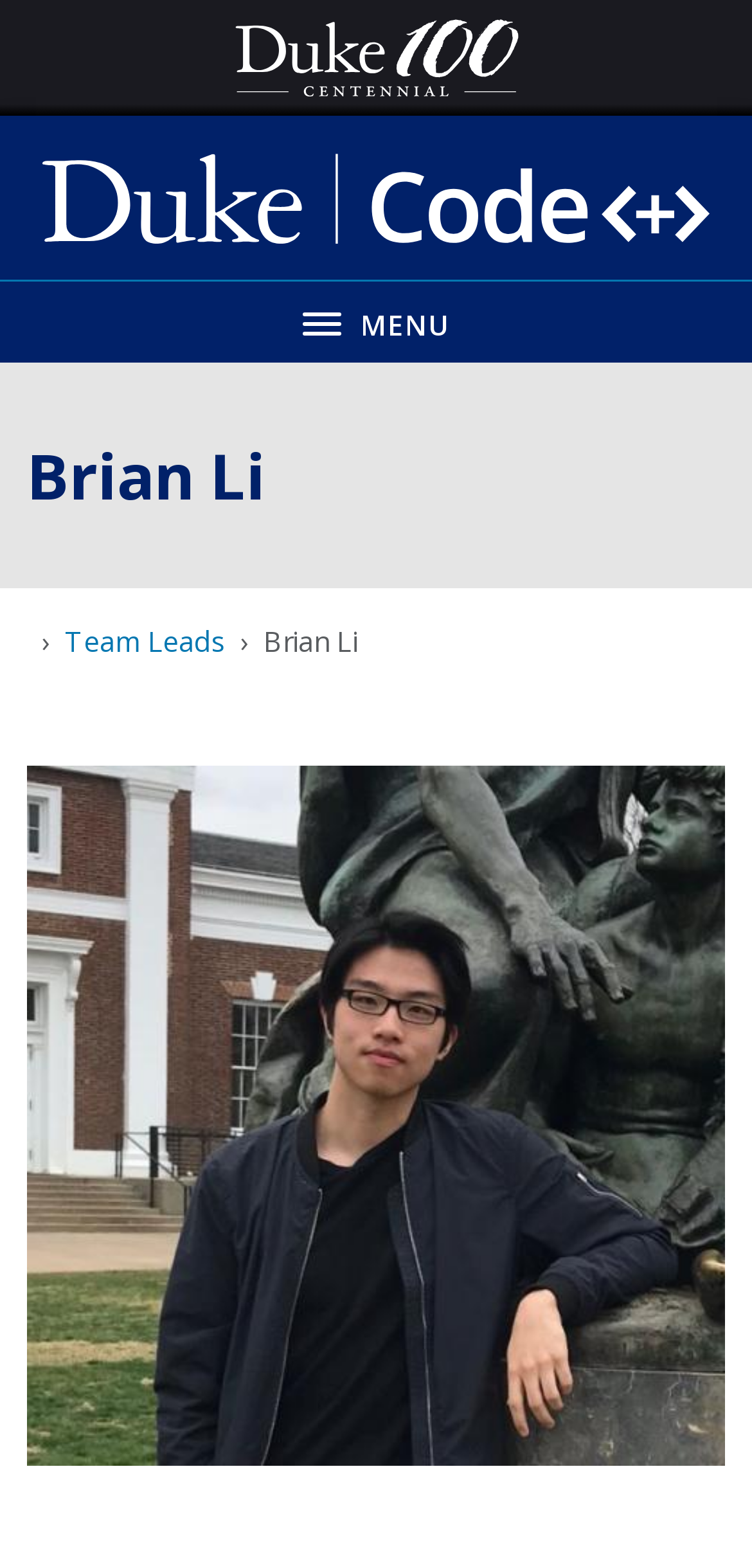Using the webpage screenshot, locate the HTML element that fits the following description and provide its bounding box: "MenuClose".

[0.0, 0.179, 1.0, 0.231]